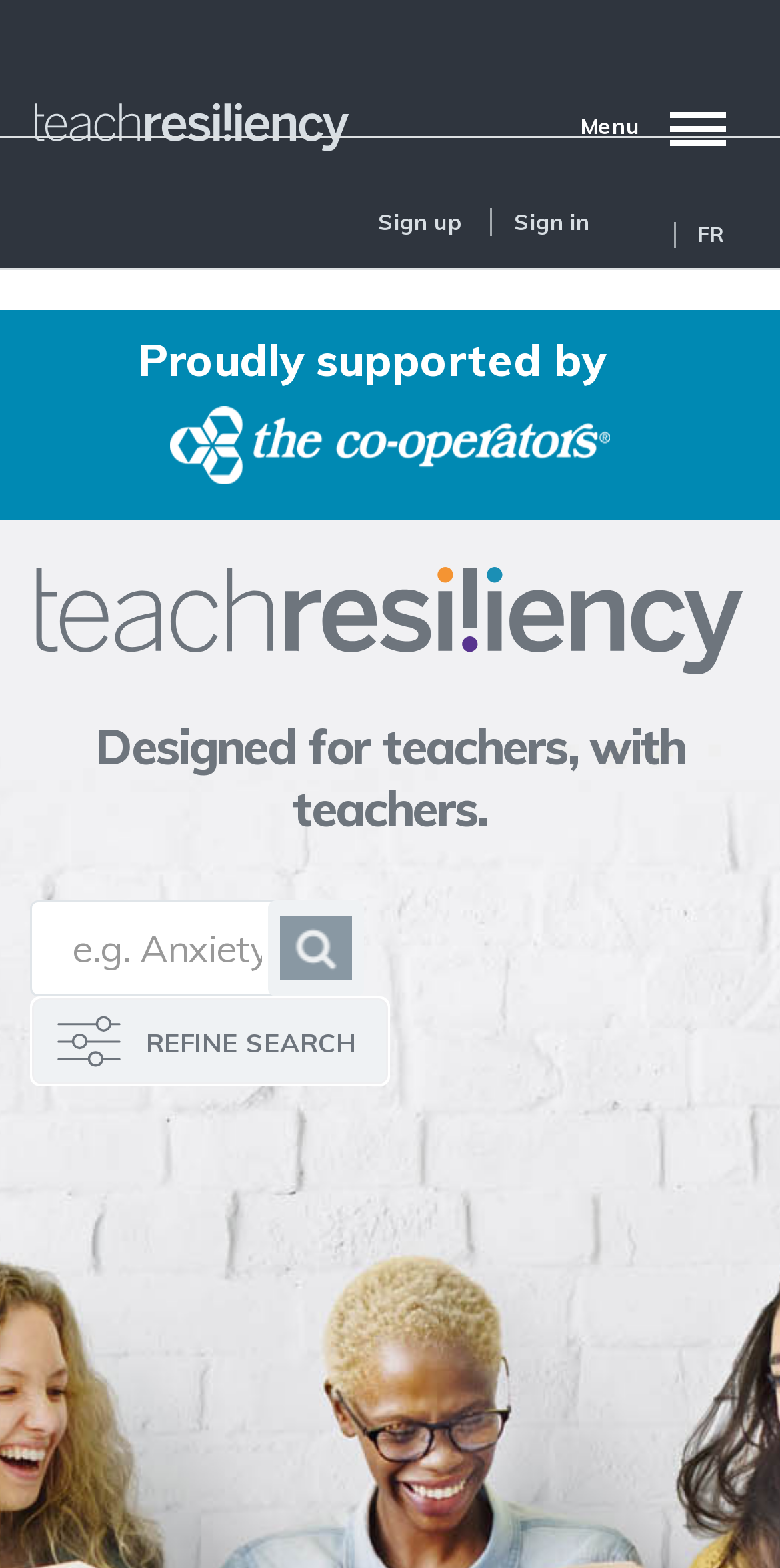Locate the bounding box coordinates of the UI element described by: "Menu". Provide the coordinates as four float numbers between 0 and 1, formatted as [left, top, right, bottom].

[0.008, 0.071, 0.931, 0.093]